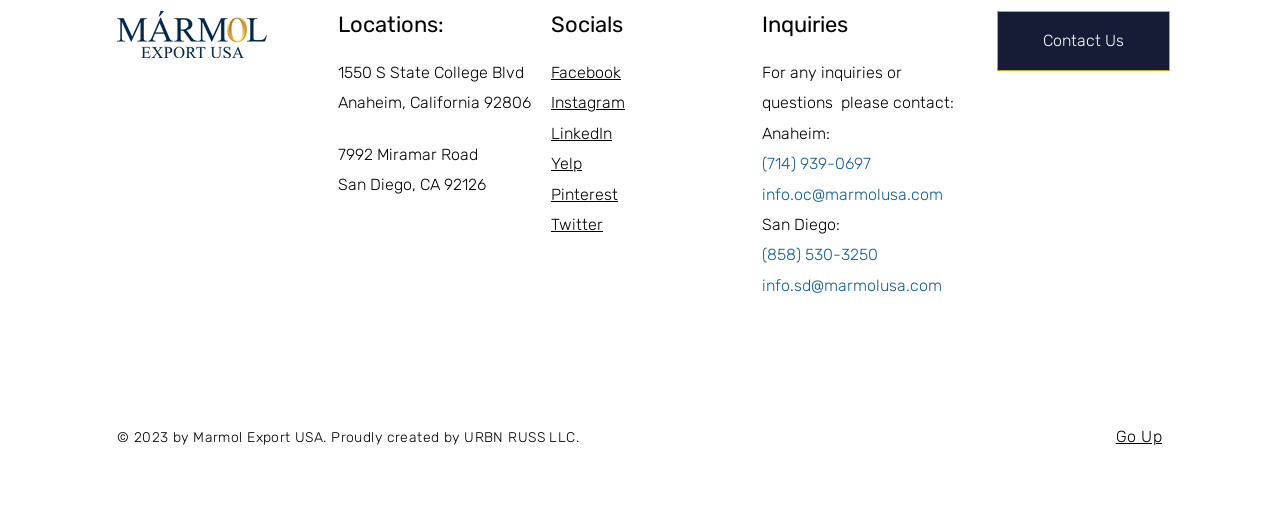Specify the bounding box coordinates of the region I need to click to perform the following instruction: "View Facebook page". The coordinates must be four float numbers in the range of 0 to 1, i.e., [left, top, right, bottom].

[0.43, 0.121, 0.485, 0.157]